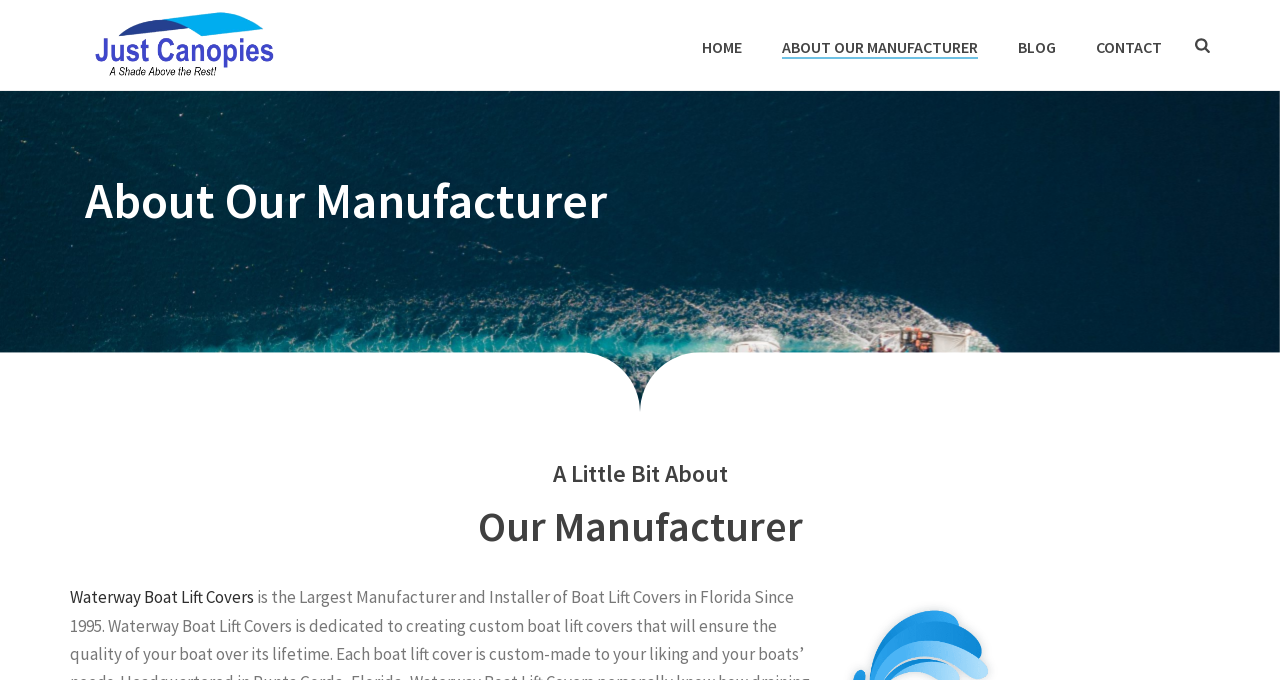What is the name of the manufacturer?
Make sure to answer the question with a detailed and comprehensive explanation.

I found the answer by looking at the link with the text 'Waterway Boat Lift Covers' located at the bottom of the page, which is likely to be the name of the manufacturer.